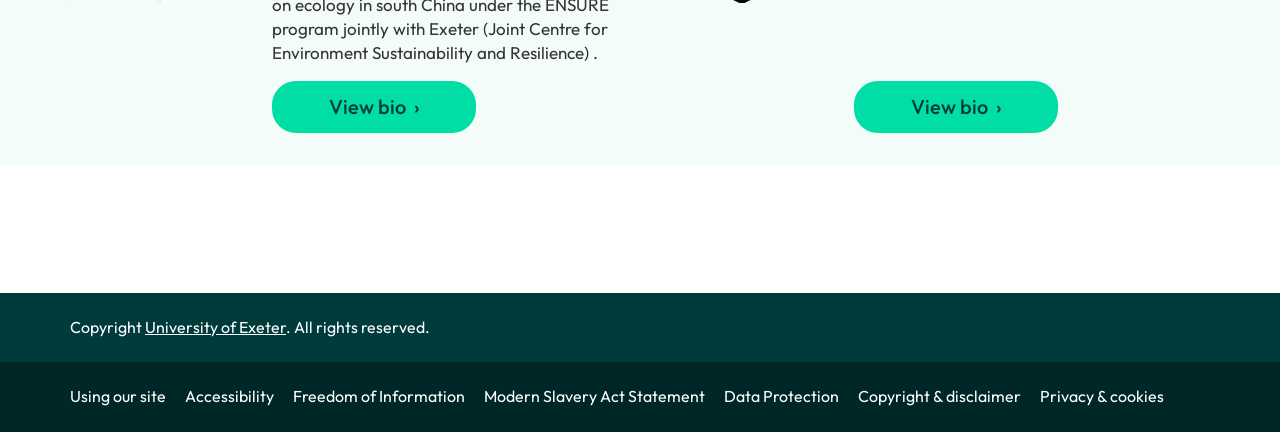Provide the bounding box coordinates of the HTML element described by the text: "Copyright & disclaimer".

[0.67, 0.894, 0.81, 0.94]